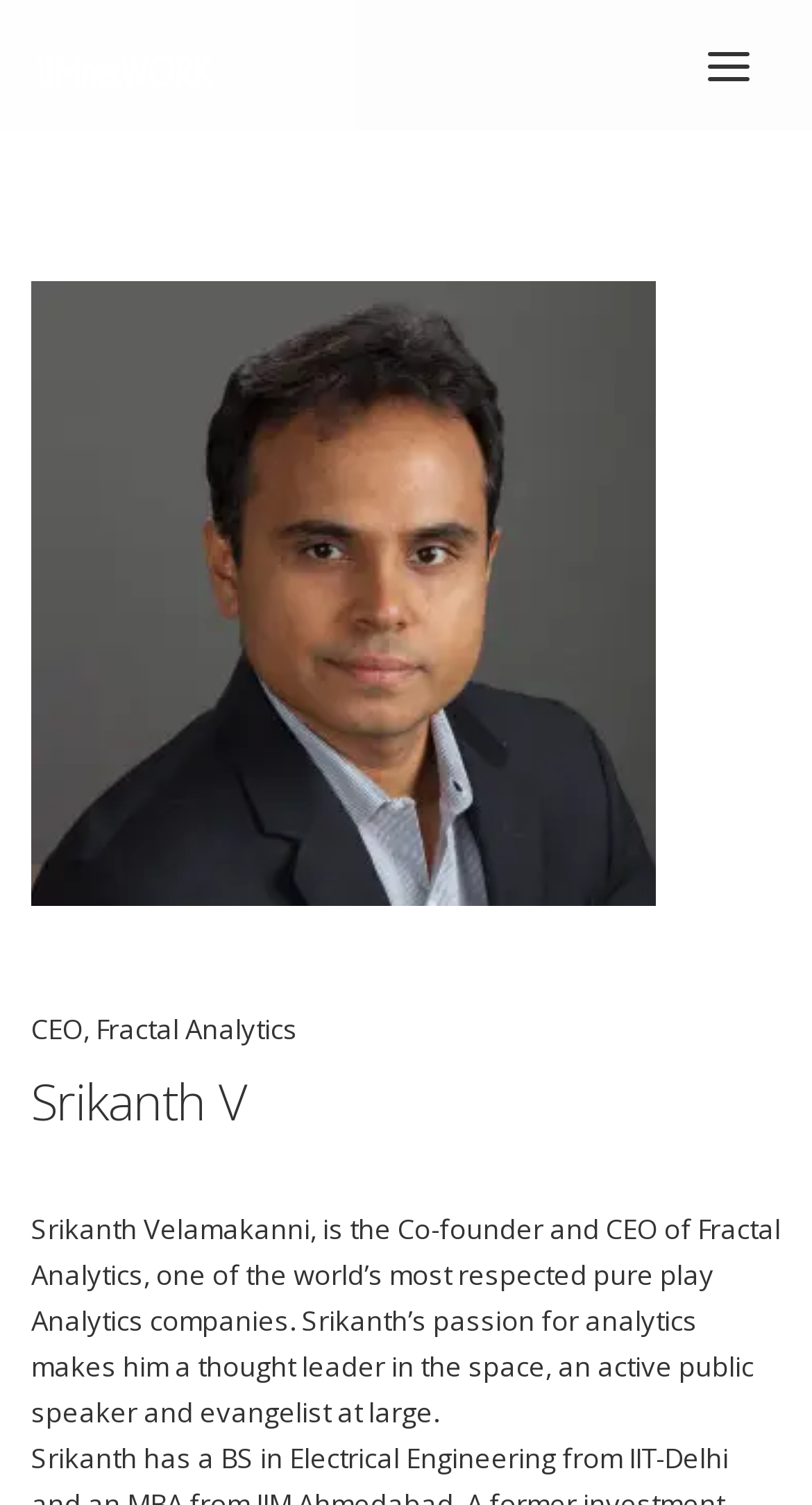Please specify the bounding box coordinates of the region to click in order to perform the following instruction: "Click on HOME".

[0.038, 0.127, 0.179, 0.145]